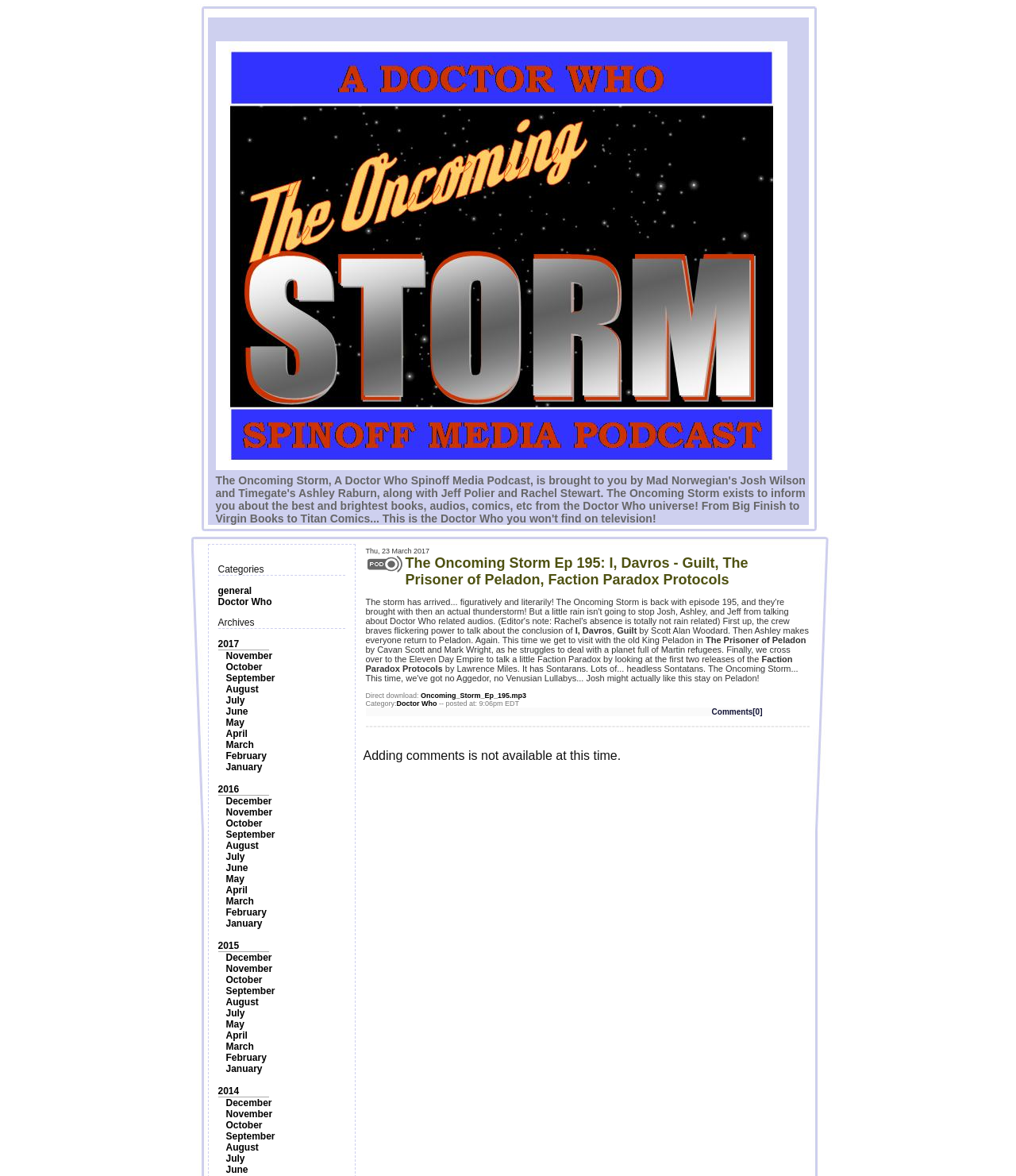Highlight the bounding box coordinates of the region I should click on to meet the following instruction: "View release information".

None